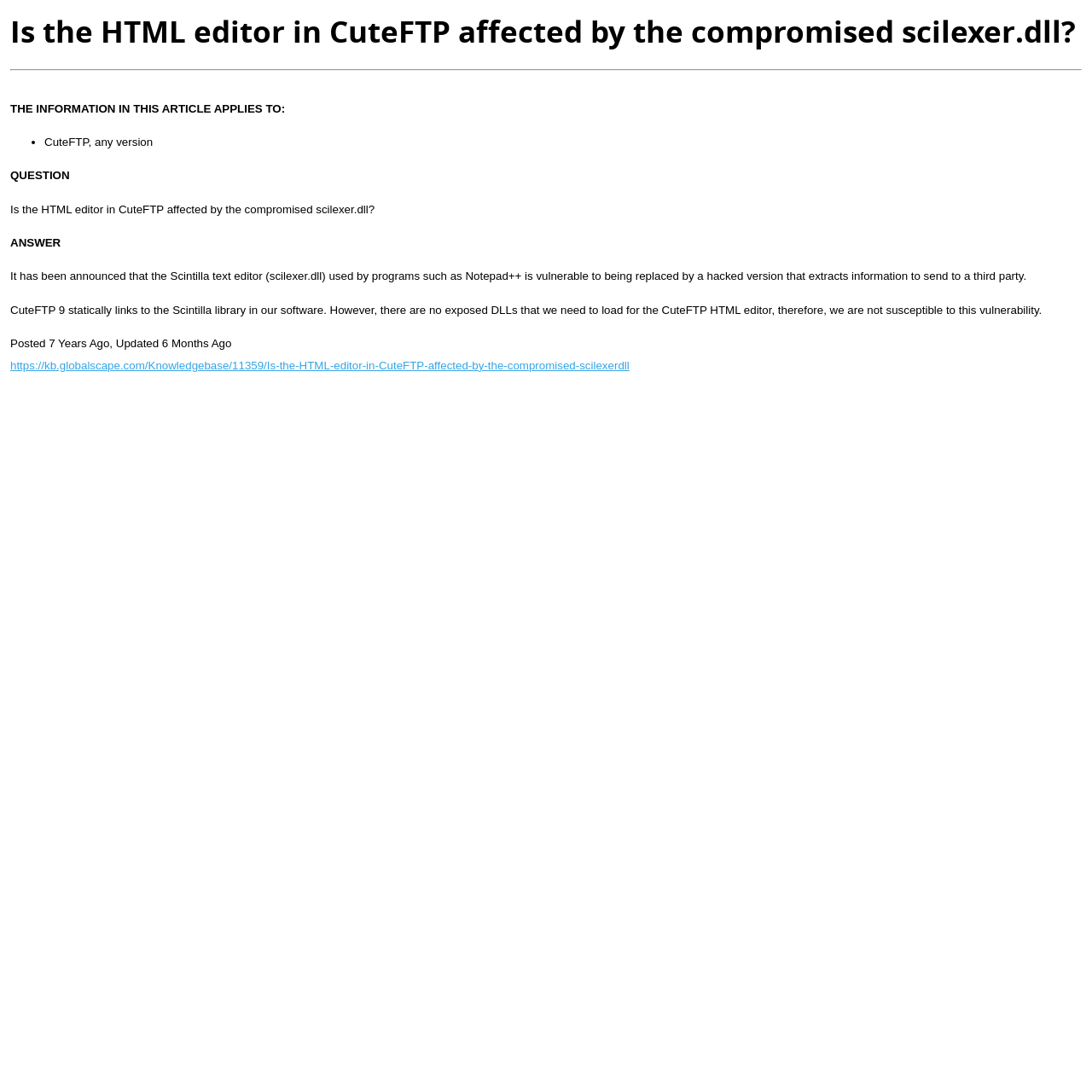Please specify the bounding box coordinates in the format (top-left x, top-left y, bottom-right x, bottom-right y), with all values as floating point numbers between 0 and 1. Identify the bounding box of the UI element described by: https://kb.globalscape.com/Knowledgebase/11359/Is-the-HTML-editor-in-CuteFTP-affected-by-the-compromised-scilexerdll

[0.009, 0.329, 0.576, 0.341]